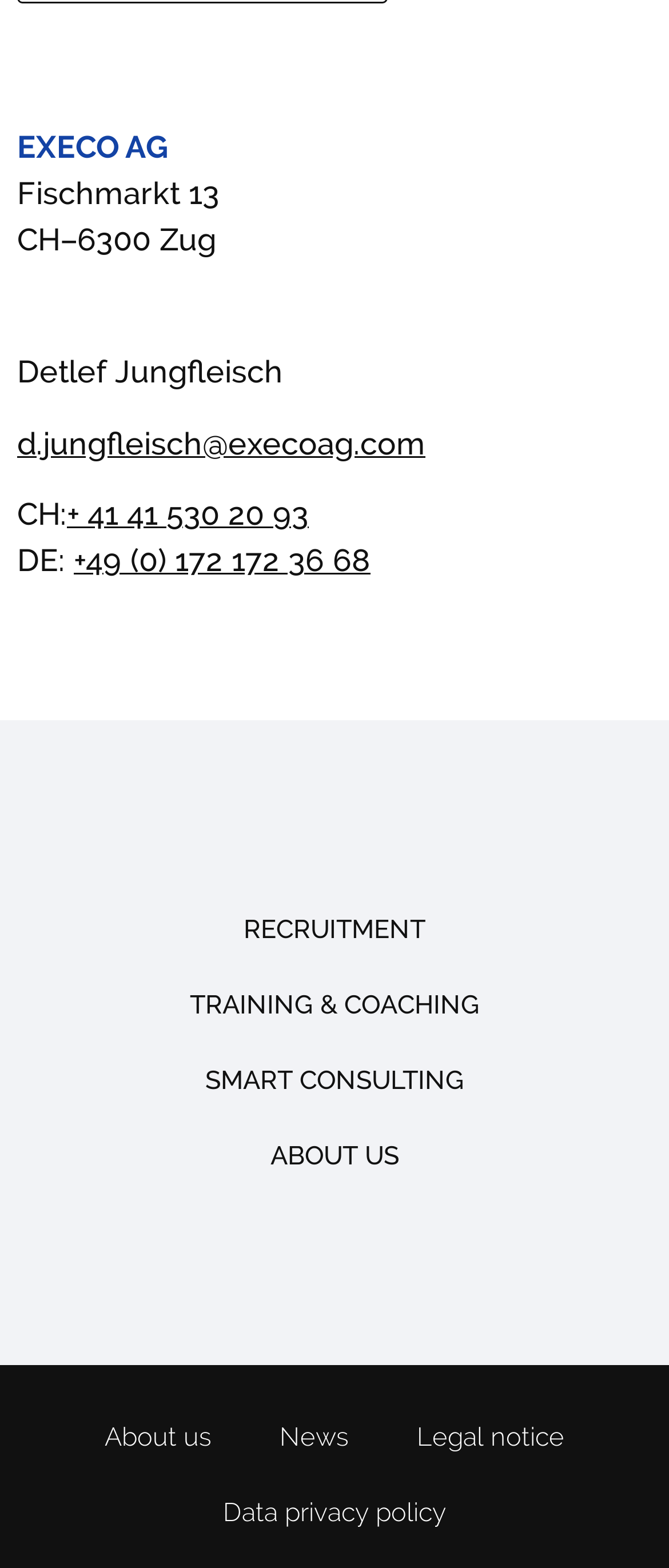Indicate the bounding box coordinates of the element that needs to be clicked to satisfy the following instruction: "visit the recruitment page". The coordinates should be four float numbers between 0 and 1, i.e., [left, top, right, bottom].

[0.232, 0.569, 0.768, 0.617]